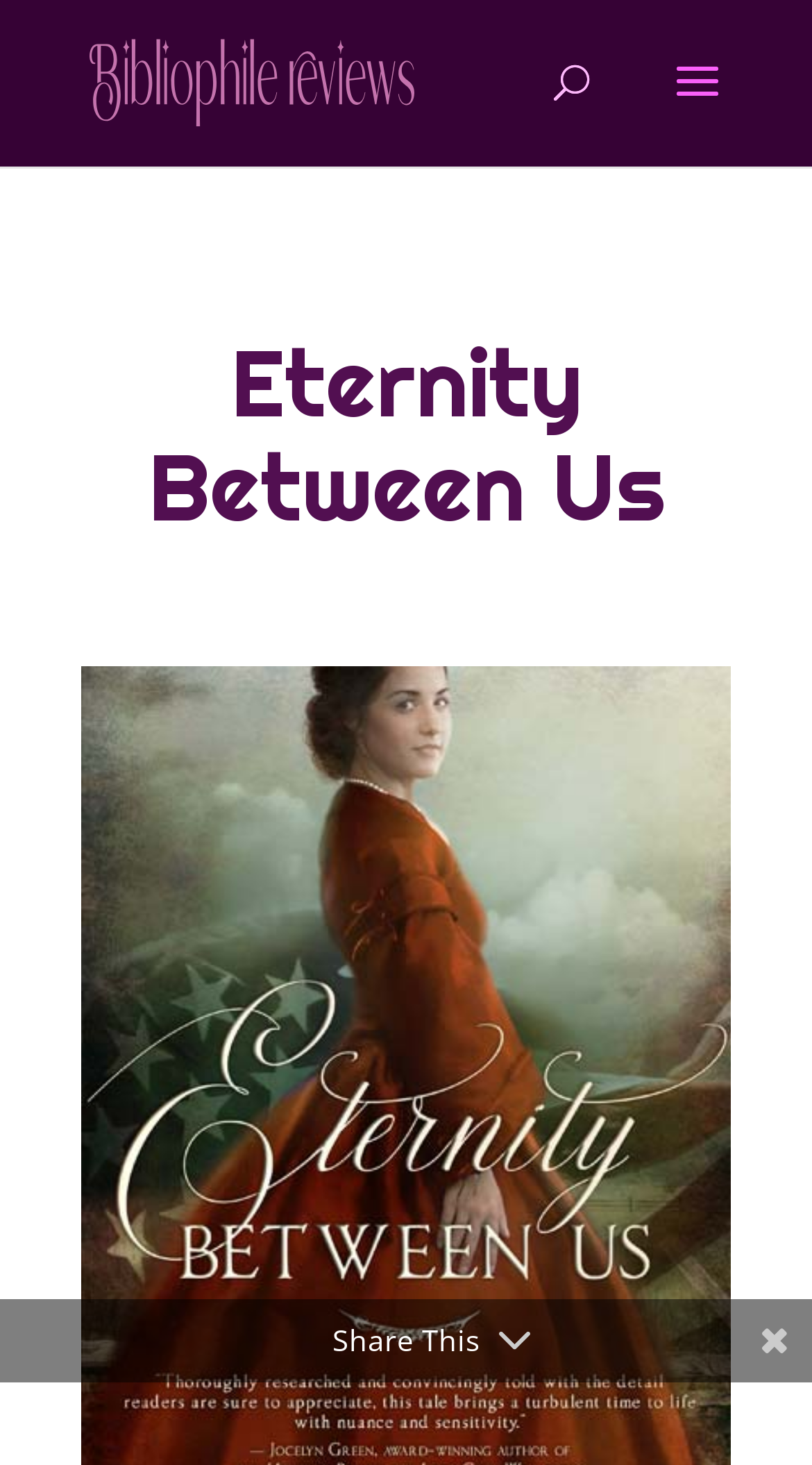Determine the bounding box for the UI element as described: "alt="Bibliophile Reviews"". The coordinates should be represented as four float numbers between 0 and 1, formatted as [left, top, right, bottom].

[0.11, 0.039, 0.51, 0.07]